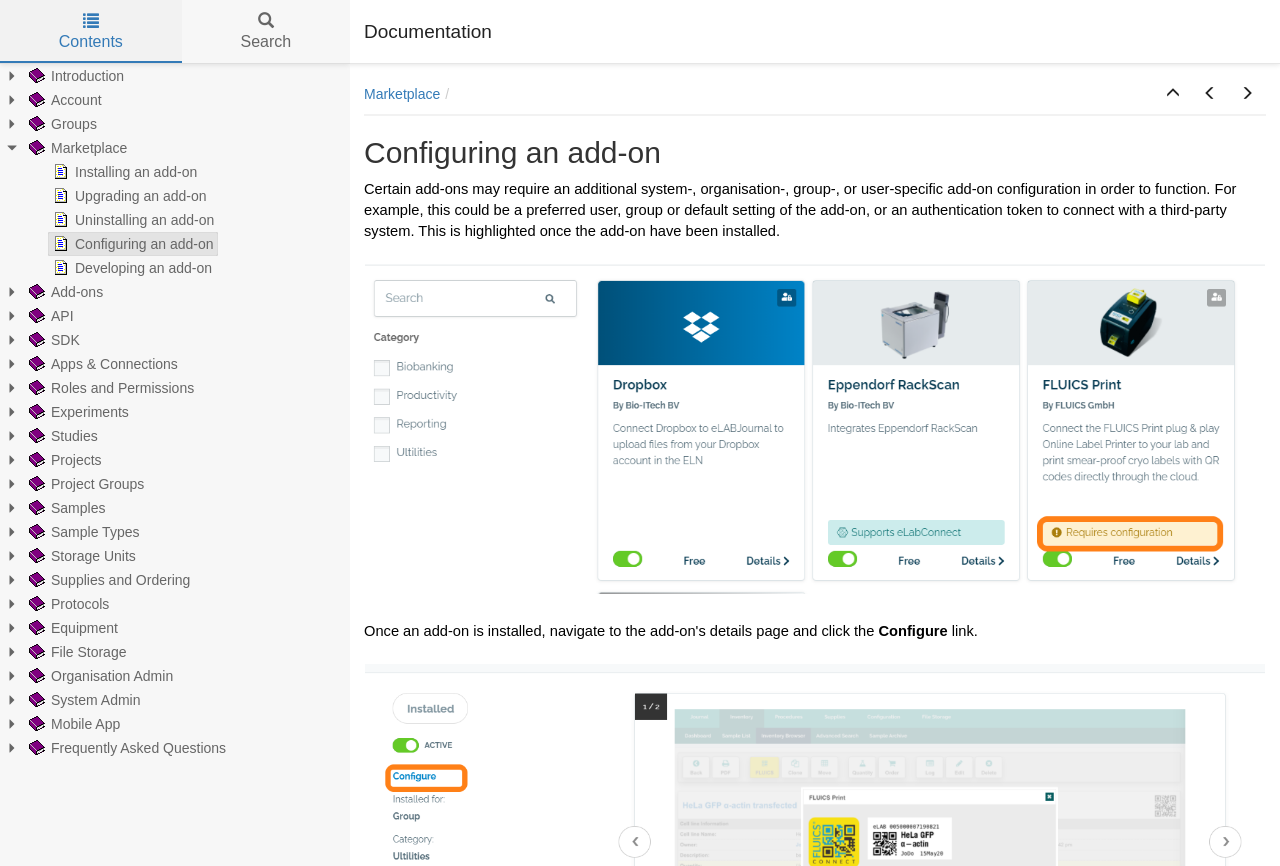Summarize the contents and layout of the webpage in detail.

The webpage is a documentation page for eLabNext, specifically focused on configuring an add-on. At the top, there is a link to skip to the main content. Below that, there is a heading that reads "Documentation" and a tab list with two tabs: "Contents" and "Search". 

To the right of the tabs, there is a tree panel with a hierarchical structure of documentation topics. The tree panel is divided into several groups, with the first group containing topics such as "Introduction", "Account", "Groups", and "Marketplace". The "Marketplace" topic is expanded, revealing subtopics like "Installing an add-on", "Upgrading an add-on", "Uninstalling an add-on", and "Configuring an add-on", which is currently selected. 

Below the tree panel, there is a heading that reads "Configuring an add-on" and a block of text that explains the purpose of configuring an add-on. The text describes how certain add-ons may require additional configuration to function properly, such as setting a preferred user or group, or obtaining an authentication token to connect with a third-party system. 

On the right side of the page, there are three buttons: "Marketplace", "Uninstalling an add-on", and "Developing an add-on". At the bottom of the page, there is a link to "Marketplace" and a static text that reads "Configure link."